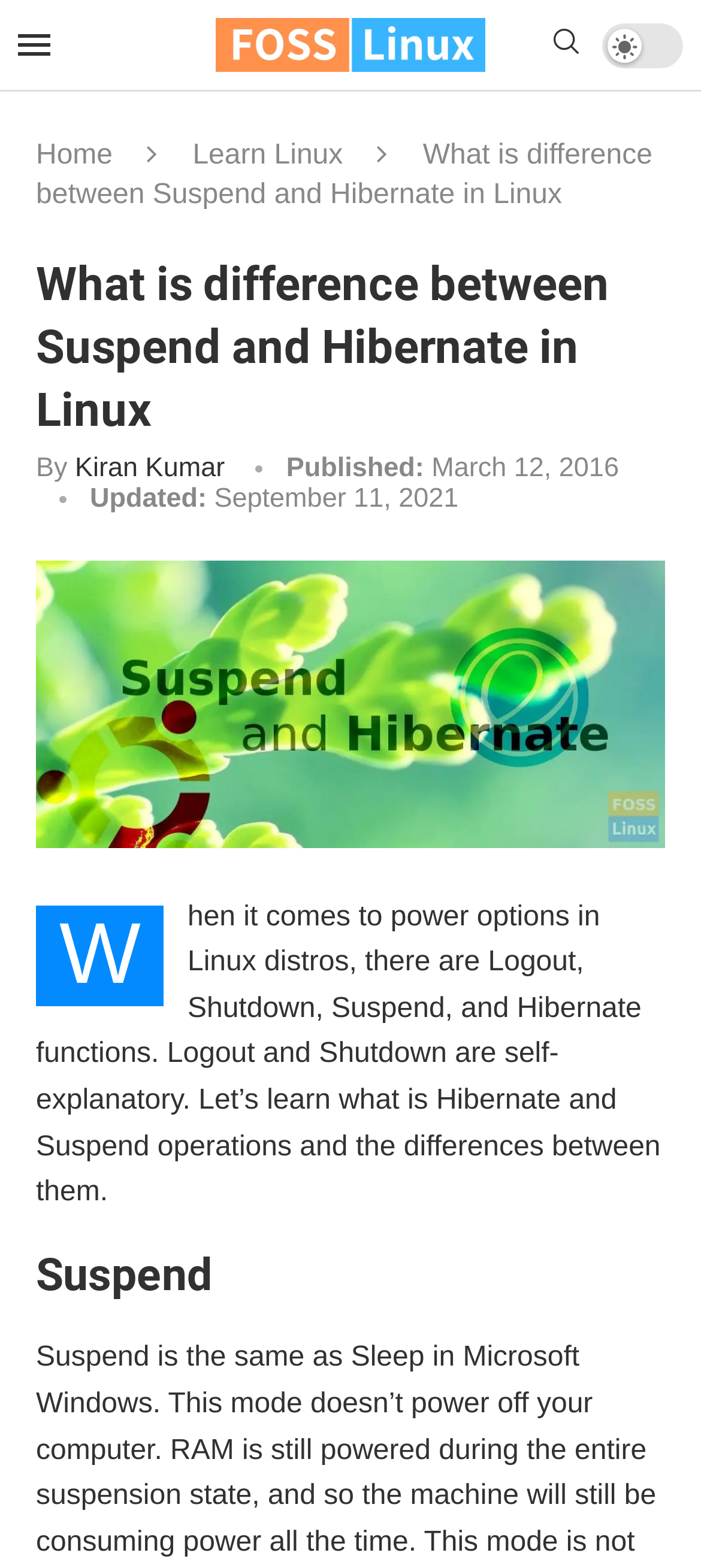What is the title or heading displayed on the webpage?

What is difference between Suspend and Hibernate in Linux